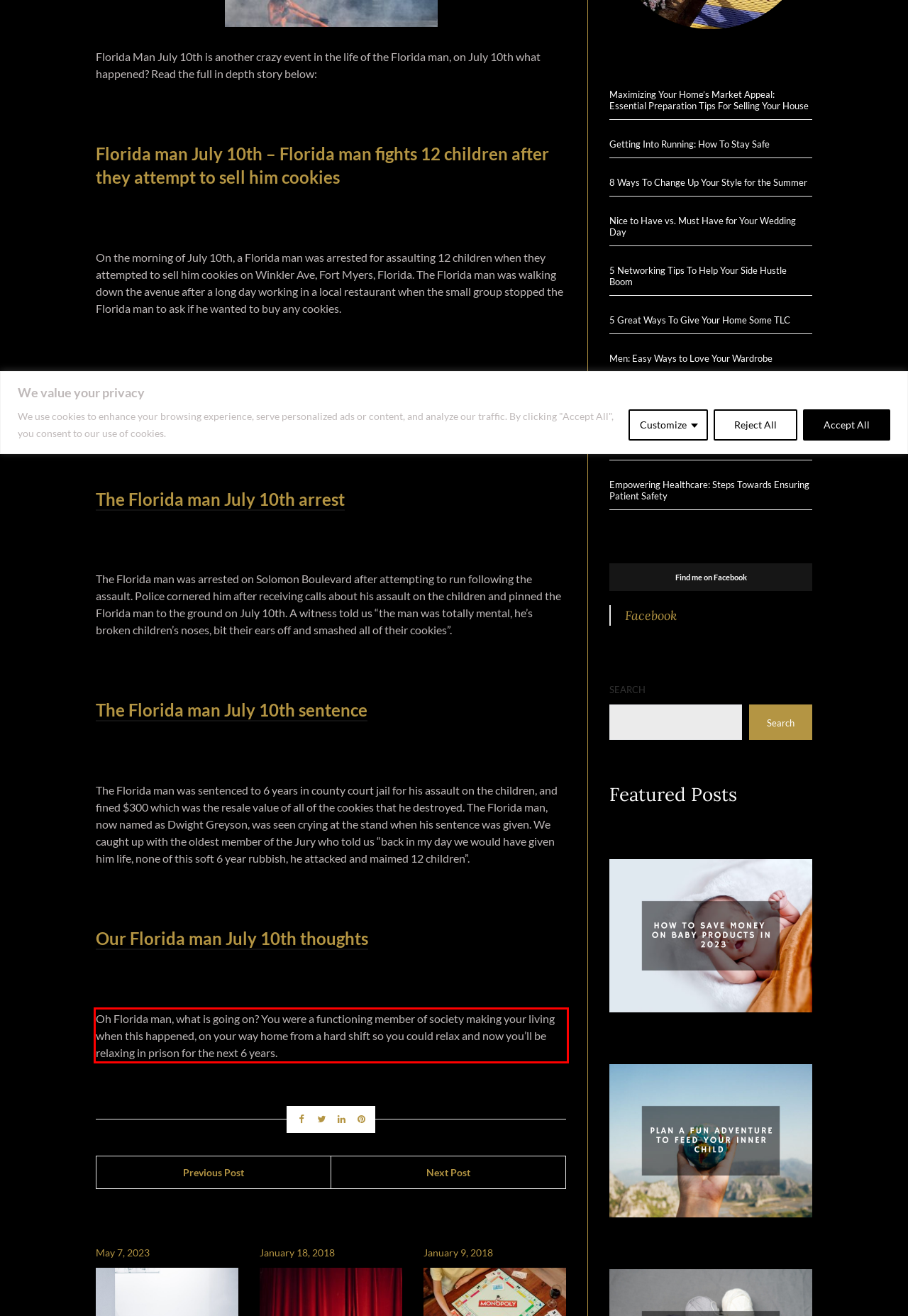Given a screenshot of a webpage, locate the red bounding box and extract the text it encloses.

Oh Florida man, what is going on? You were a functioning member of society making your living when this happened, on your way home from a hard shift so you could relax and now you’ll be relaxing in prison for the next 6 years.